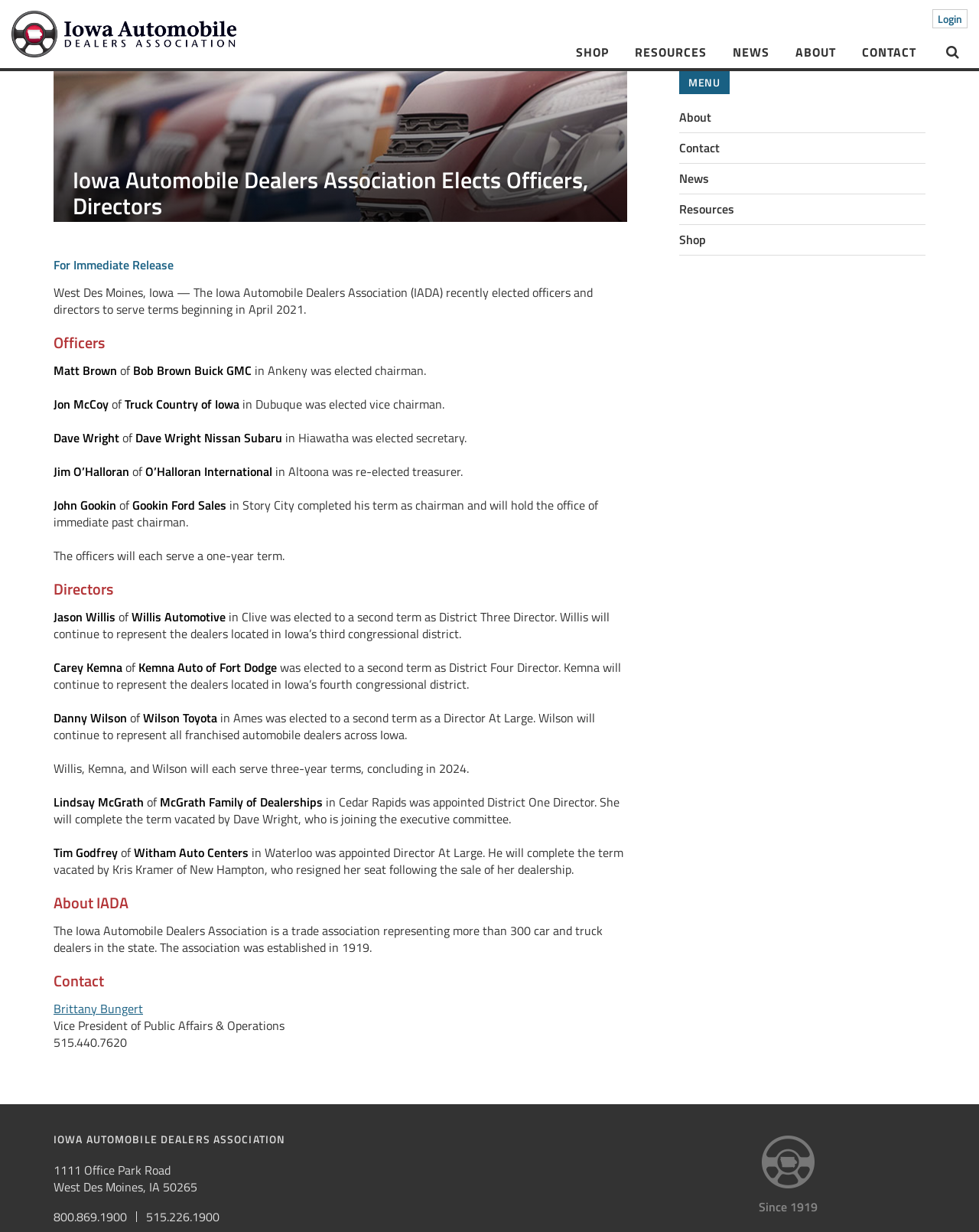Generate a thorough caption that explains the contents of the webpage.

The webpage is about the Iowa Automobile Dealers Association (IADA) and its recent election of officers and directors. At the top of the page, there is a logo of the IADA, which is an image, and a link to the association's website. 

To the top right, there is a login link and a navigation menu with five main links: SHOP, RESOURCES, NEWS, ABOUT, and CONTACT. Each of these links has a dropdown menu with additional options.

Below the navigation menu, there is a main content area with several headings and paragraphs of text. The first heading is "Iowa Automobile Dealers Association Elects Officers, Directors" and is followed by a paragraph of text that describes the election. 

The next heading is "Officers" and lists the names and positions of the elected officers, including Matt Brown, Jon McCoy, Dave Wright, and Jim O'Halloran. Each officer's name is followed by a brief description of their position and dealership.

The following heading is "Directors" and lists the names and positions of the elected directors, including Jason Willis, Carey Kemna, Danny Wilson, Lindsay McGrath, and Tim Godfrey. Each director's name is followed by a brief description of their position and dealership.

After the directors' list, there is a heading "About IADA" with a brief description of the association and its history. 

To the bottom left, there is a contact section with the name and title of Brittany Bungert, Vice President of Public Affairs & Operations, along with her phone number.

To the bottom right, there is a complementary section with a menu that duplicates the main navigation menu. Below the menu, there is an image of the state of Iowa and the text "Since 1919". 

Finally, at the very bottom of the page, there is a footer section with the IADA's address, phone numbers, and a heading "IOWA AUTOMOBILE DEALERS ASSOCIATION".